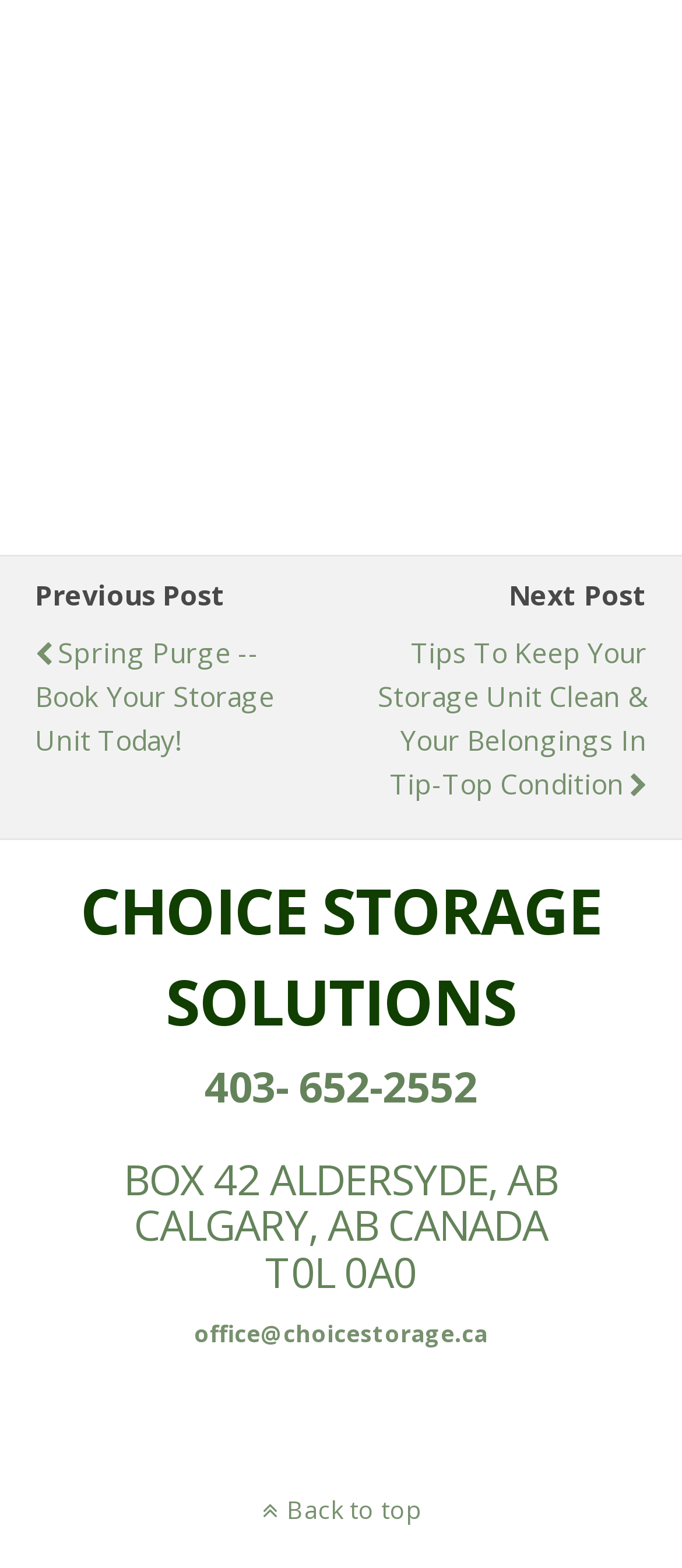What is the company name? Using the information from the screenshot, answer with a single word or phrase.

CHOICE STORAGE SOLUTIONS